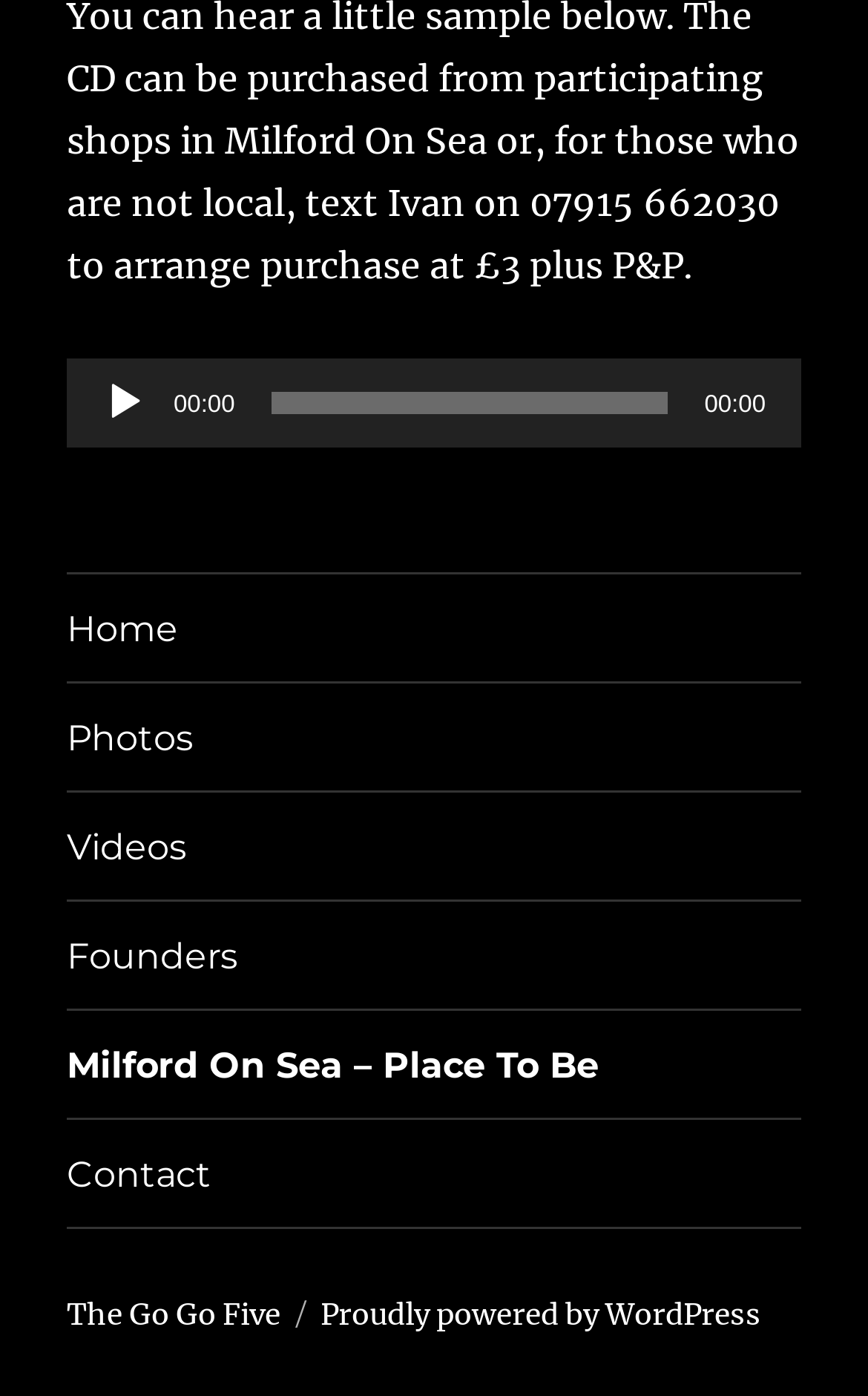Point out the bounding box coordinates of the section to click in order to follow this instruction: "View Videos".

[0.077, 0.569, 0.923, 0.645]